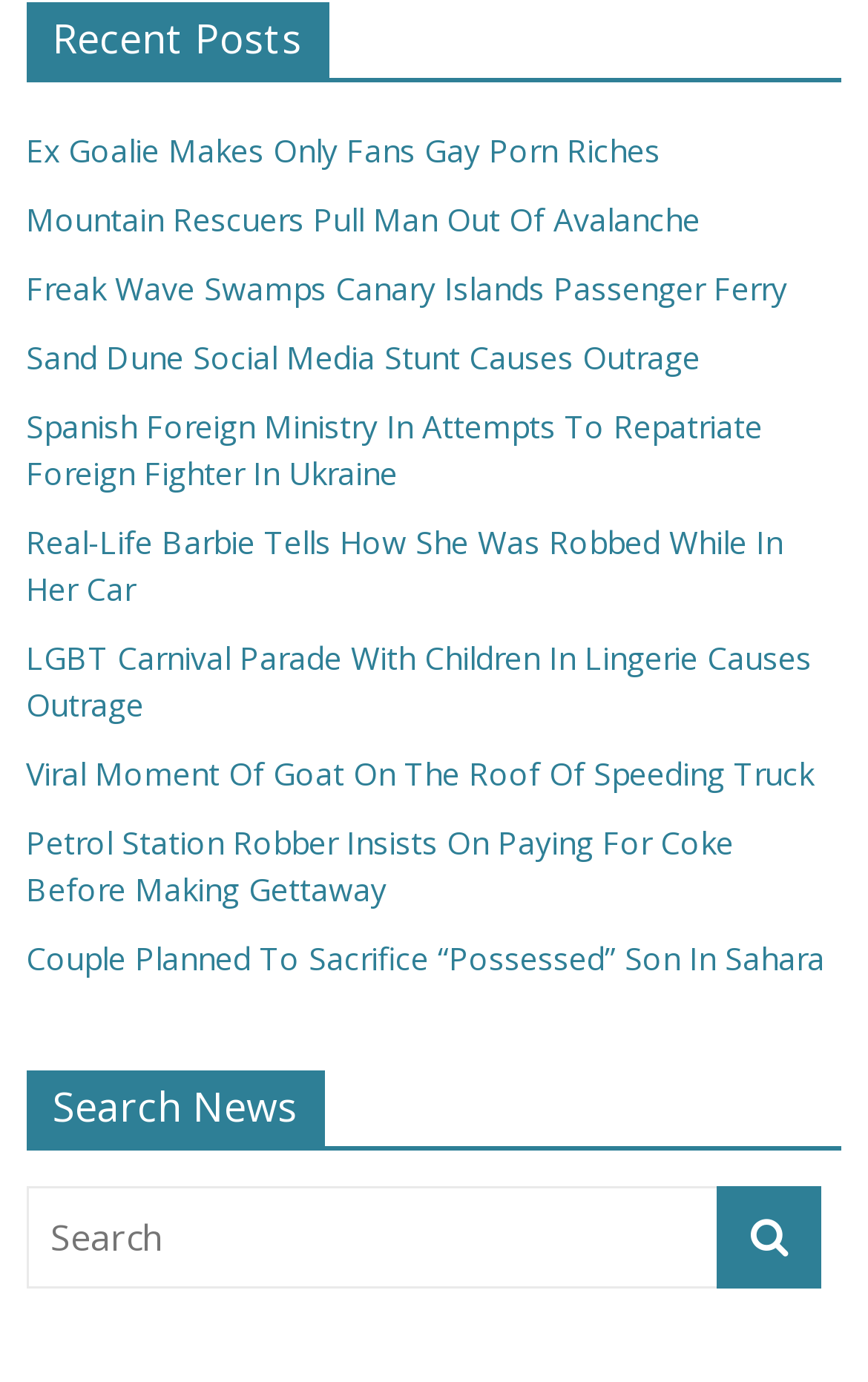Using the information in the image, give a comprehensive answer to the question: 
How many sections are there on the webpage?

The webpage has two main sections: the 'Recent Posts' section, which lists 10 news articles, and the 'Search News' section, which contains a search box and button.